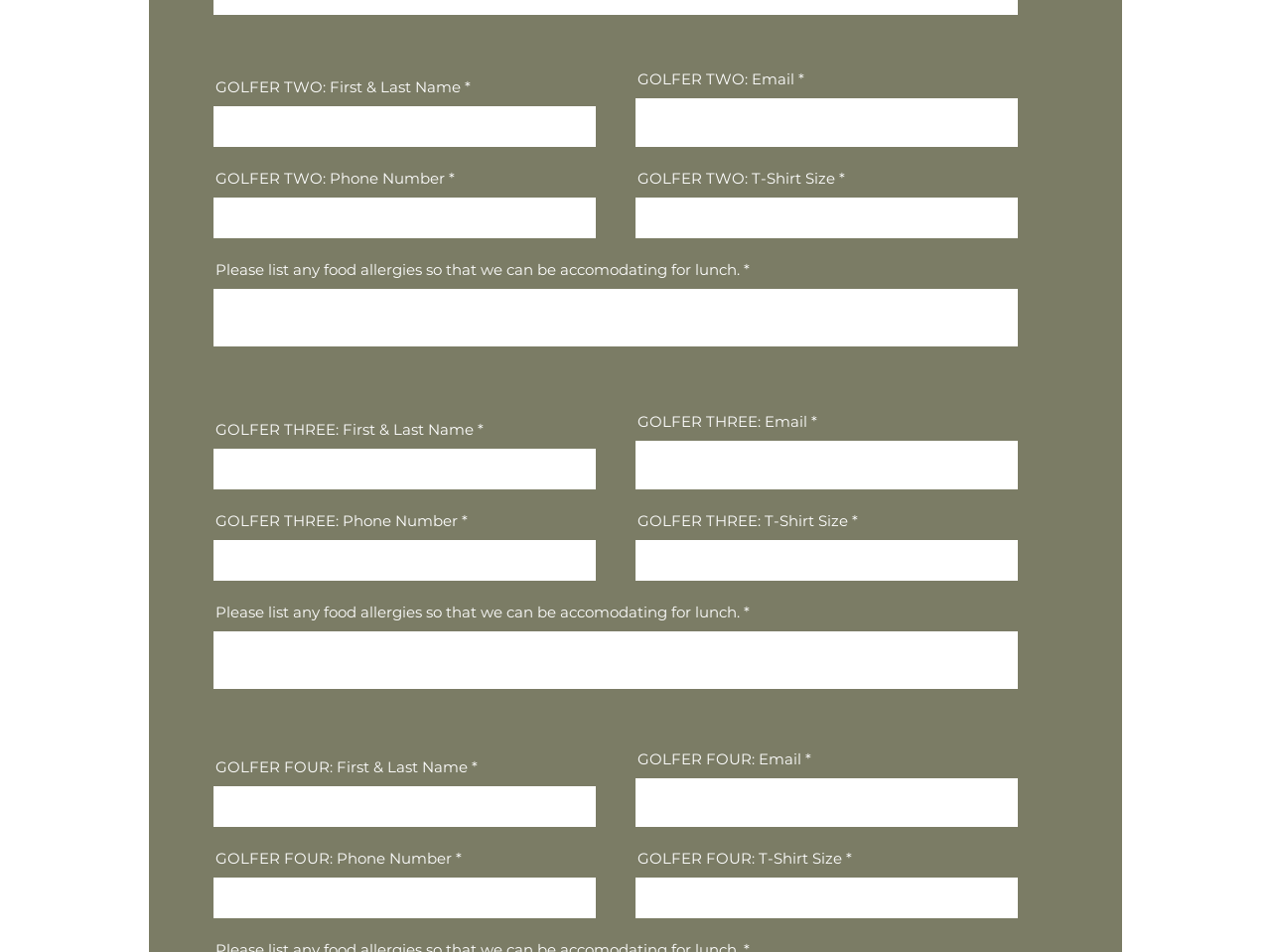Analyze the image and give a detailed response to the question:
What is the purpose of this form?

Based on the various fields and labels on the webpage, it appears to be a registration form for golfers, collecting their personal information, contact details, and t-shirt size. The form also asks about food allergies to accommodate lunch arrangements.